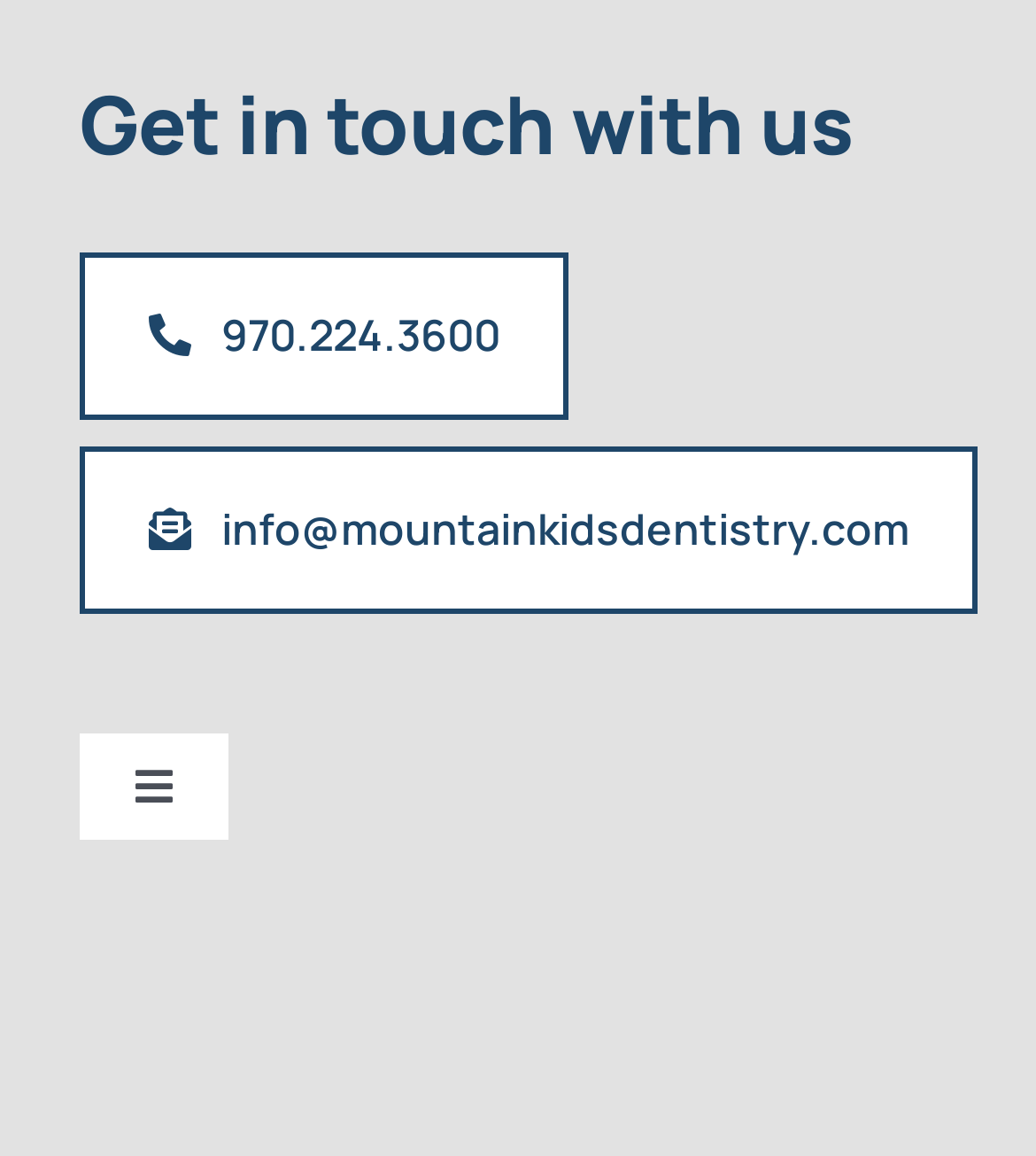Please reply with a single word or brief phrase to the question: 
How many social media links are there?

2